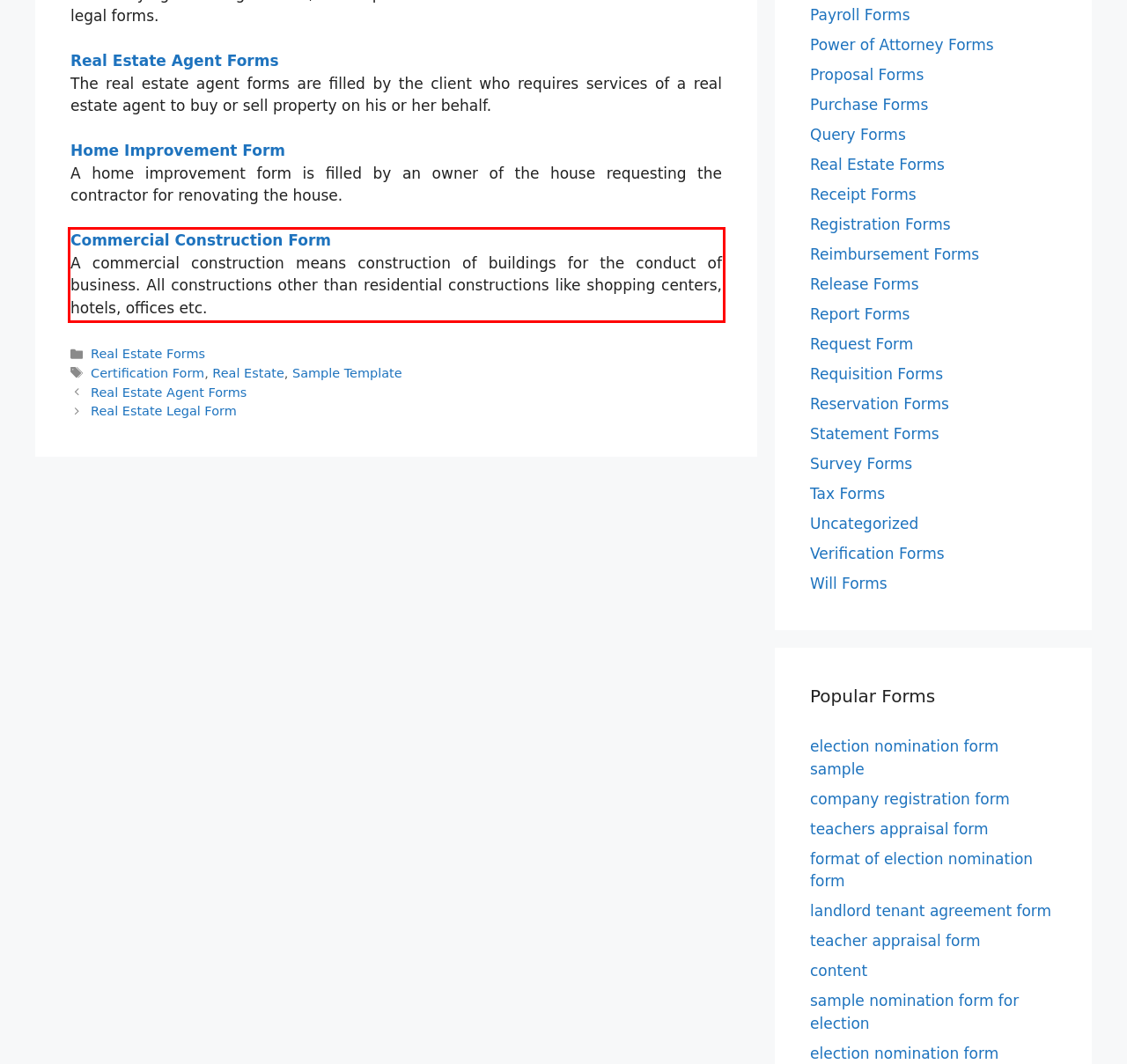Please use OCR to extract the text content from the red bounding box in the provided webpage screenshot.

Commercial Construction Form A commercial construction means construction of buildings for the conduct of business. All constructions other than residential constructions like shopping centers, hotels, offices etc.